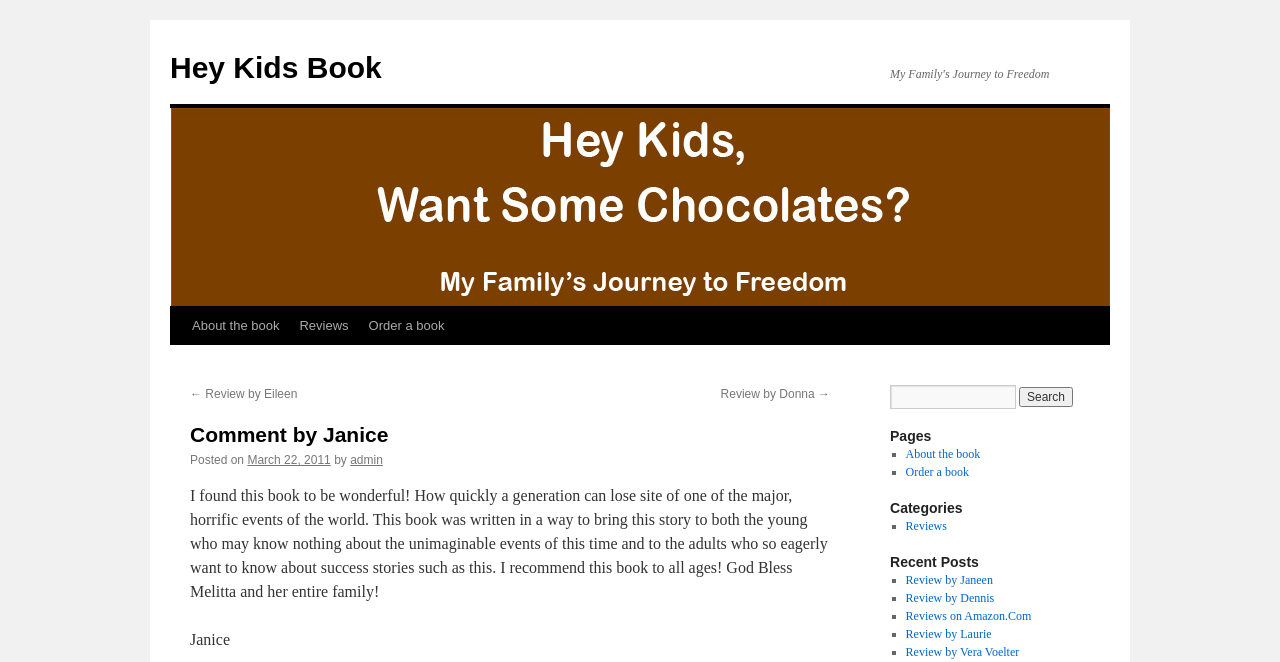Give a detailed account of the webpage, highlighting key information.

This webpage appears to be a blog post or a review page, with a focus on a book. At the top, there is a link to "Hey Kids Book" and a "Skip to content" link. Below these links, there are three navigation links: "About the book", "Reviews", and "Order a book". 

To the right of these navigation links, there are two links for navigating through reviews: "← Review by Eileen" and "Review by Donna →". 

The main content of the page is a comment by Janice, which is a review of the book. The review is a lengthy text that expresses Janice's positive opinion of the book, recommending it to all ages. Above the review, there is a heading "Comment by Janice" and some metadata, including the date "March 22, 2011" and the author "admin". 

Below the review, there is a search bar with a textbox and a "Search" button. To the right of the search bar, there are three sections: "Pages", "Categories", and "Recent Posts". Each section has a heading and a list of links, with list markers (■) preceding each link. The links in the "Pages" section include "About the book" and "Order a book", which are similar to the navigation links at the top. The "Categories" section has a single link to "Reviews", and the "Recent Posts" section has several links to other reviews, including "Review by Janeen", "Review by Dennis", and others.